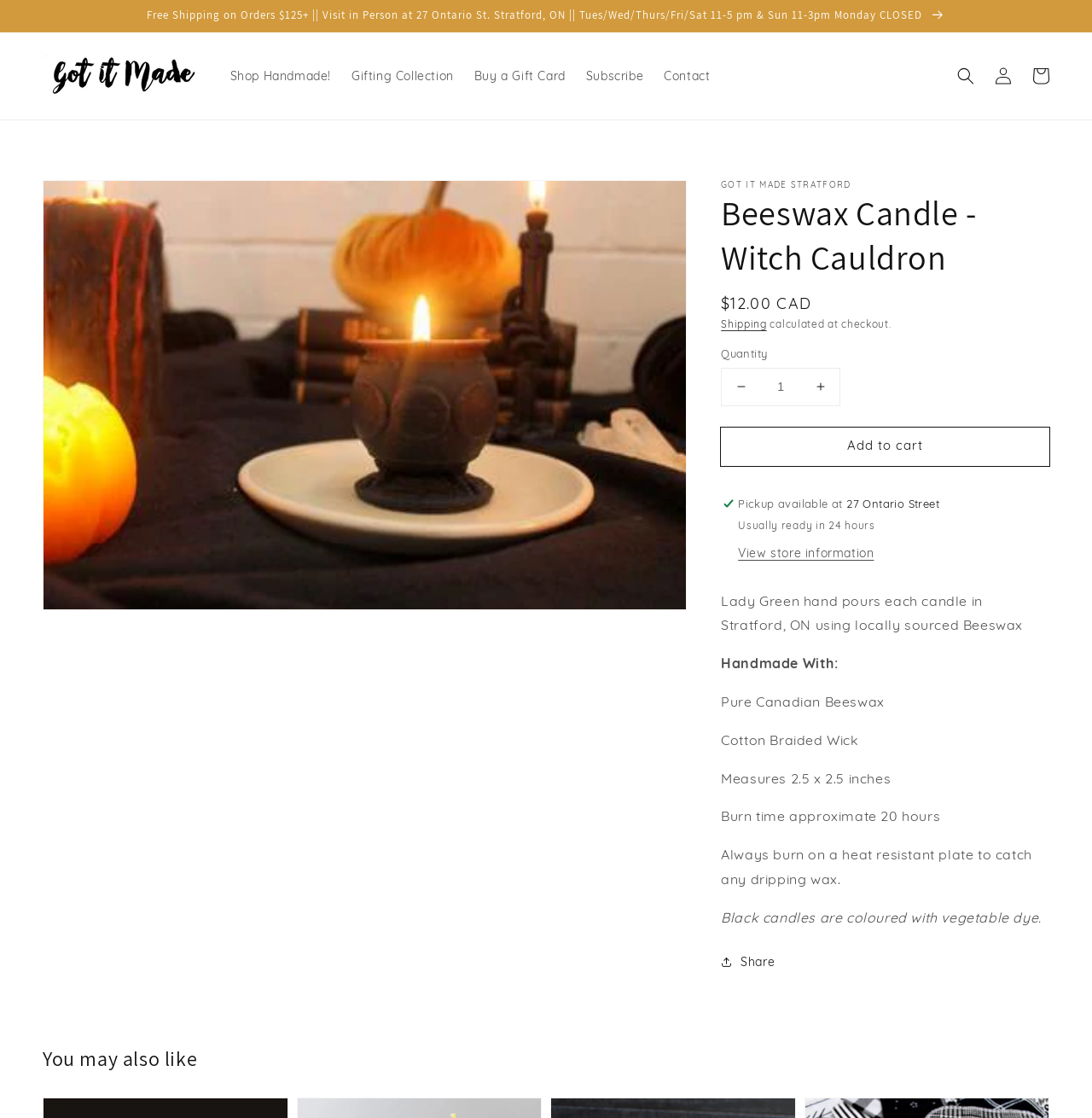Please provide a brief answer to the following inquiry using a single word or phrase:
What is the price of the candle?

$12.00 CAD